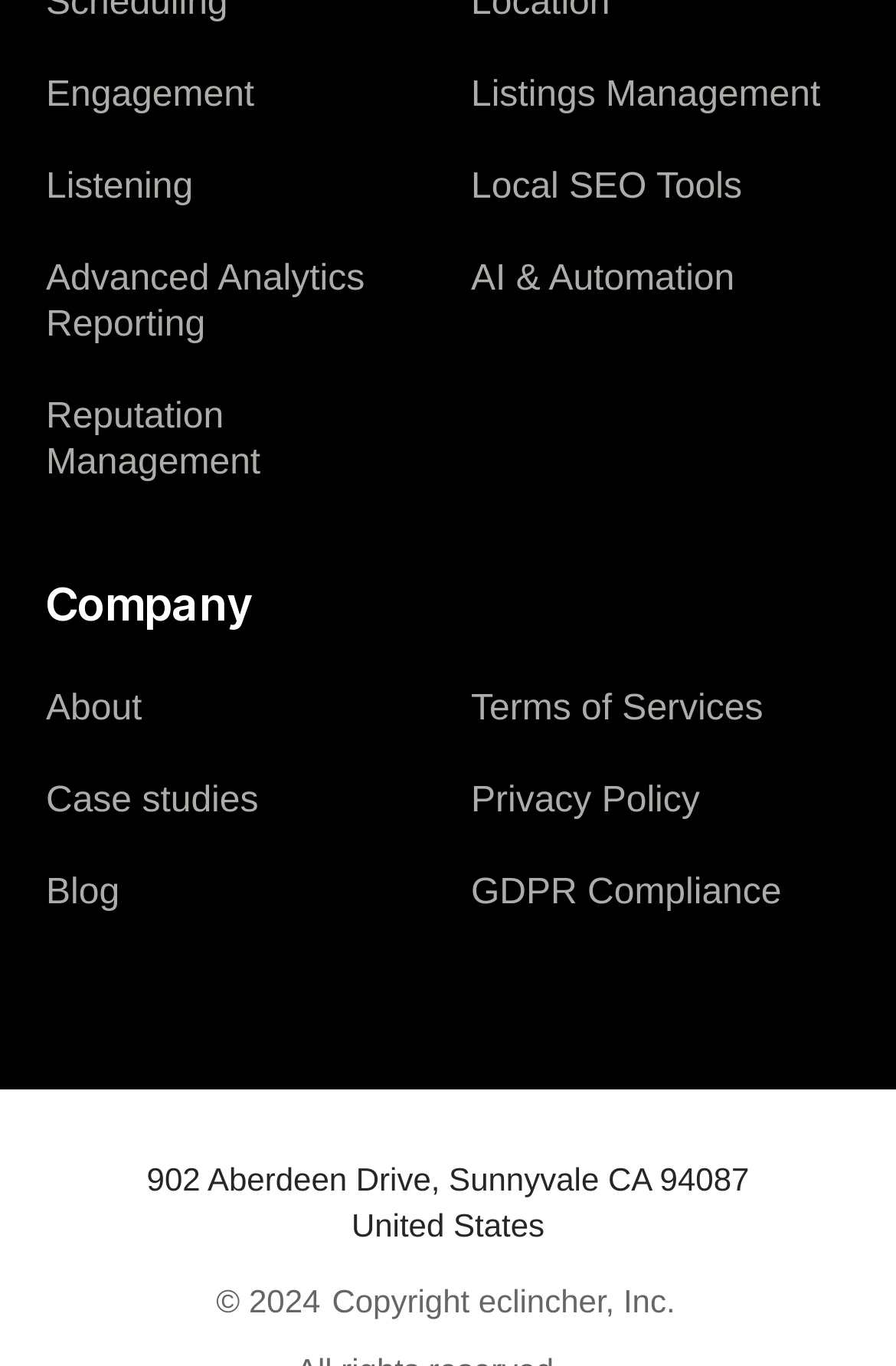Kindly provide the bounding box coordinates of the section you need to click on to fulfill the given instruction: "View Advanced Analytics Reporting".

[0.051, 0.172, 0.474, 0.273]